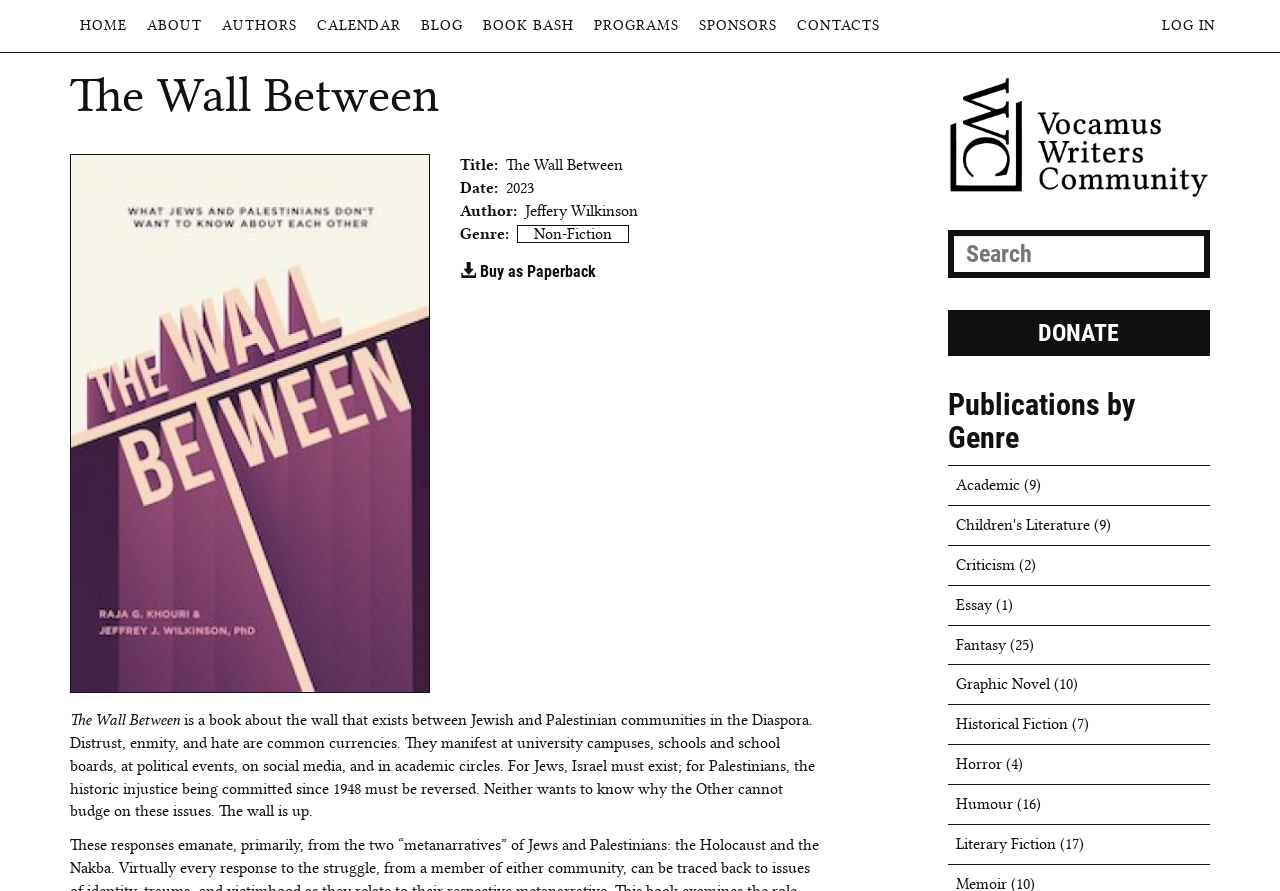Please find the bounding box coordinates of the element's region to be clicked to carry out this instruction: "View books under the 'Non-Fiction' genre".

[0.417, 0.252, 0.478, 0.272]